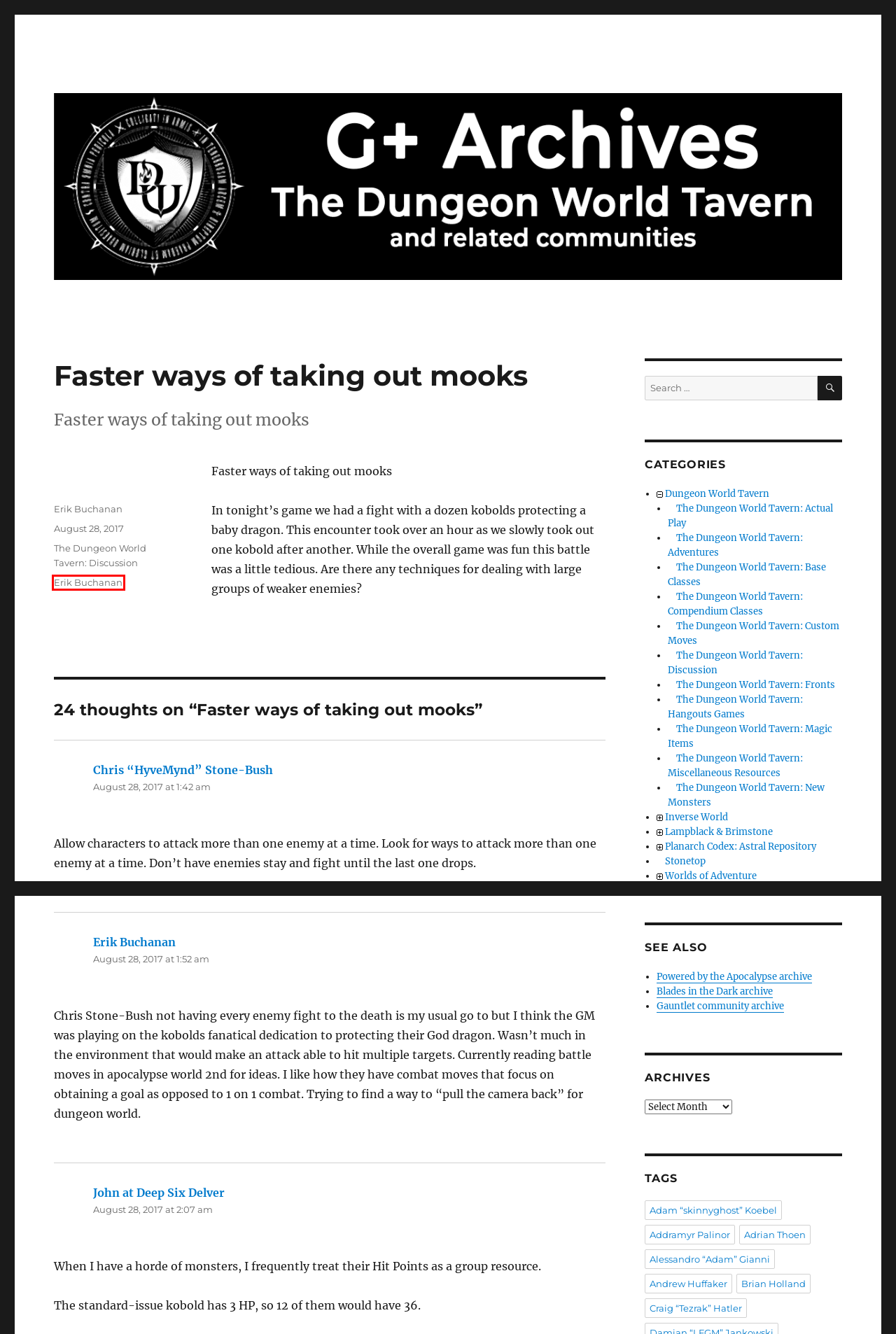Given a screenshot of a webpage with a red bounding box, please pick the webpage description that best fits the new webpage after clicking the element inside the bounding box. Here are the candidates:
A. Dungeon World Tavern – Dungeon World Tavern G+ Archives
B. The Dungeon World Tavern: Base Classes – Dungeon World Tavern G+ Archives
C. The Dungeon World Tavern: Actual Play – Dungeon World Tavern G+ Archives
D. The Dungeon World Tavern: Miscellaneous Resources – Dungeon World Tavern G+ Archives
E. Erik Buchanan – Dungeon World Tavern G+ Archives
F. The Dungeon World Tavern: Hangouts Games – Dungeon World Tavern G+ Archives
G. Adrian Thoen – Dungeon World Tavern G+ Archives
H. The Dungeon World Tavern: Fronts – Dungeon World Tavern G+ Archives

E